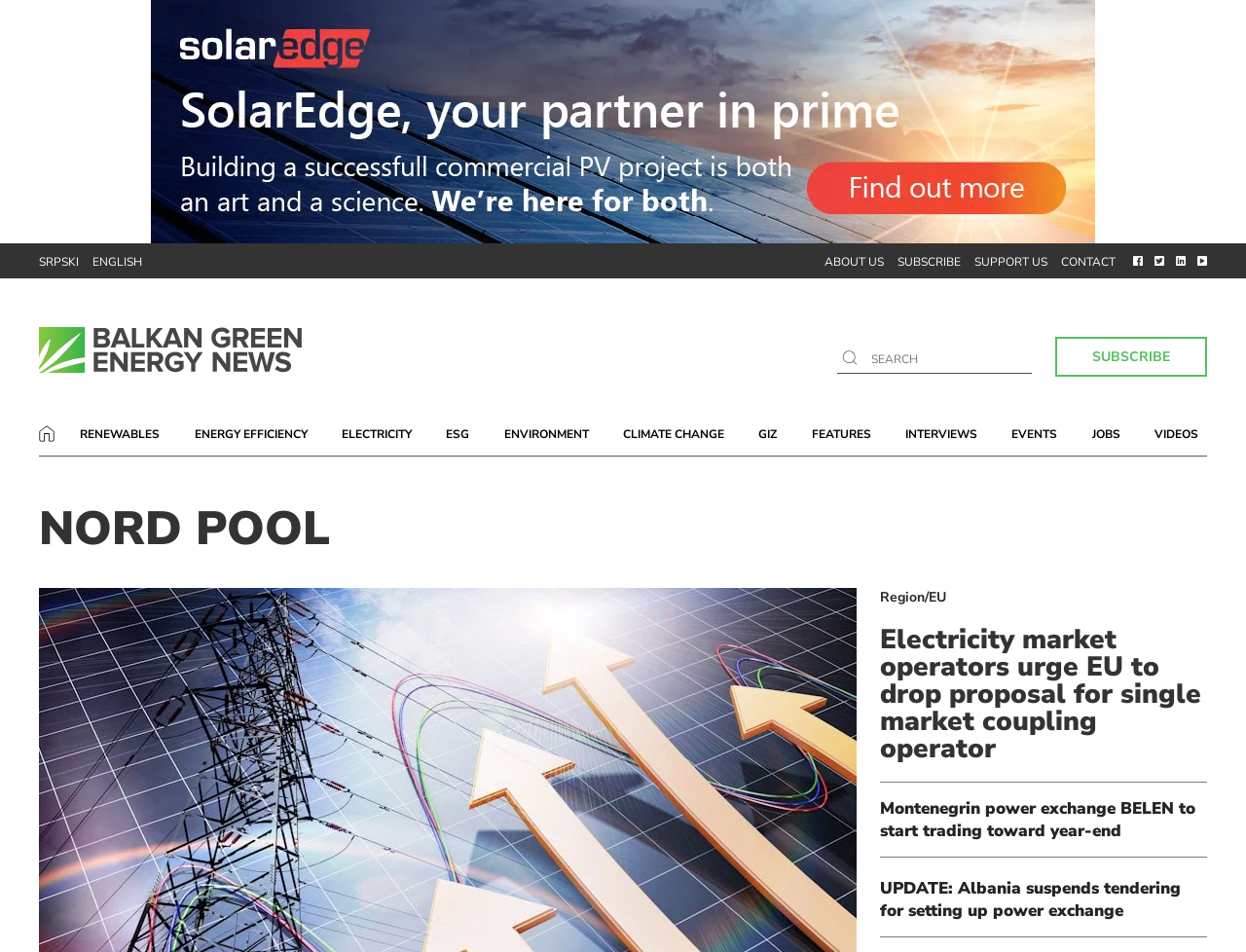Find and specify the bounding box coordinates that correspond to the clickable region for the instruction: "Search for something".

[0.699, 0.368, 0.824, 0.387]